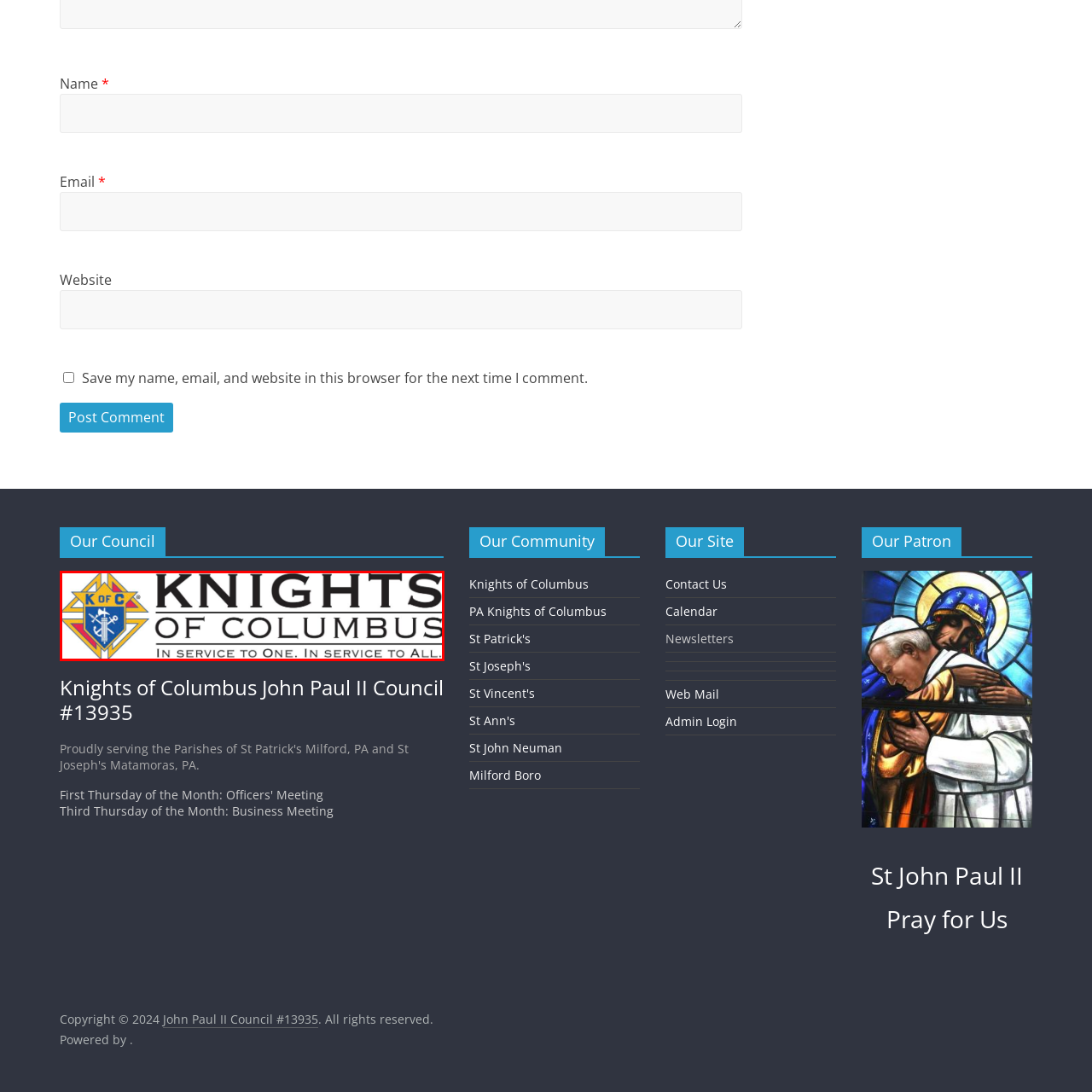Give a thorough and detailed explanation of the image enclosed by the red border.

This image displays the logo of the Knights of Columbus, an internationally recognized Catholic fraternal service organization. The logo features a distinctive blue and gold design with a shield at its center, symbolizing strength and unity. The letters "K of C" are prominently displayed, signifying the organization's name. Below the emblem, the text "KNIGHTS OF COLUMBUS" is presented in bold, uppercase letters, emphasizing its importance. The tagline "In service to One. In service to All." encapsulates the organization's mission of community service and support, reflecting its dedication to charitable works and fellowship among its members. This image represents not just a logo, but a commitment to values of service, faith, and brotherhood inherent to the Knights of Columbus.